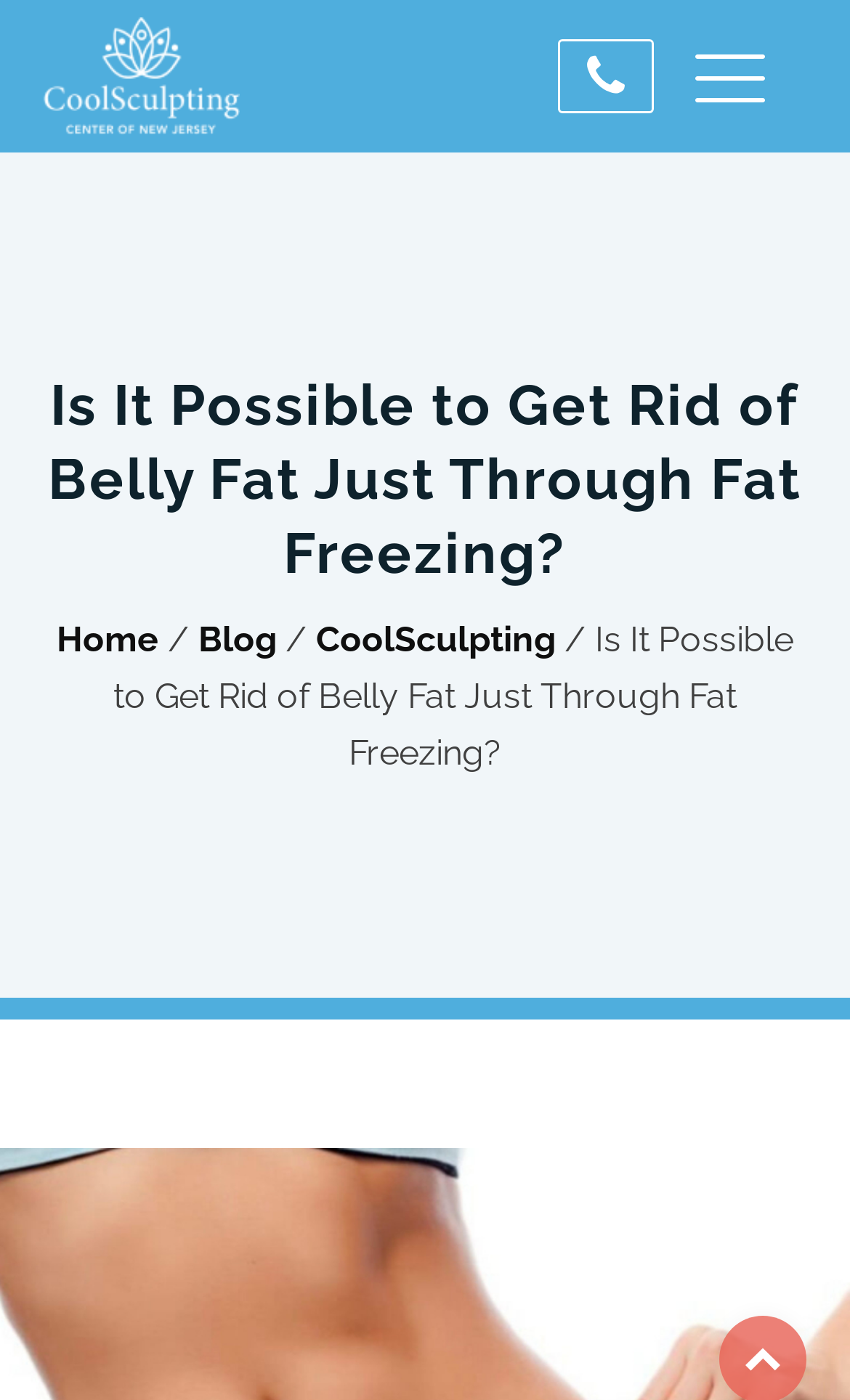Respond to the question below with a single word or phrase:
What is the phone icon located near?

menu